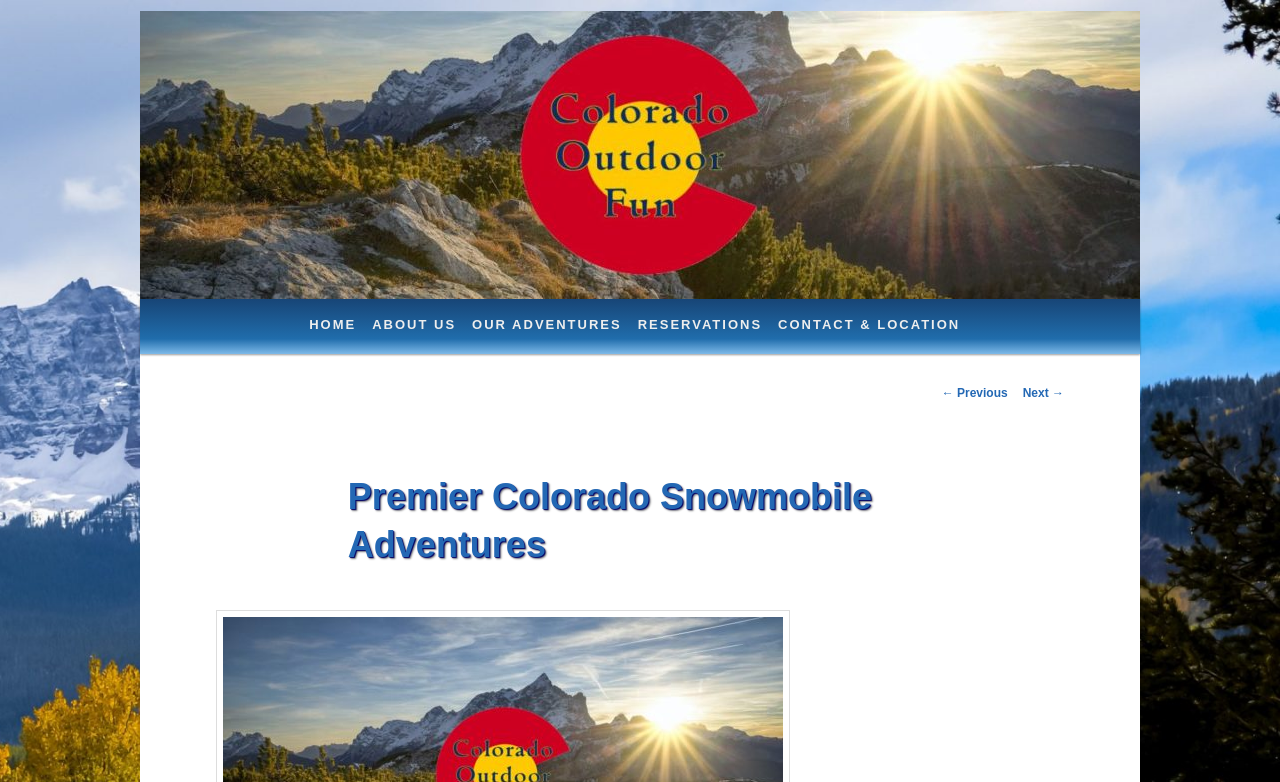Please determine the heading text of this webpage.

Premier Colorado Snowmobile Adventures